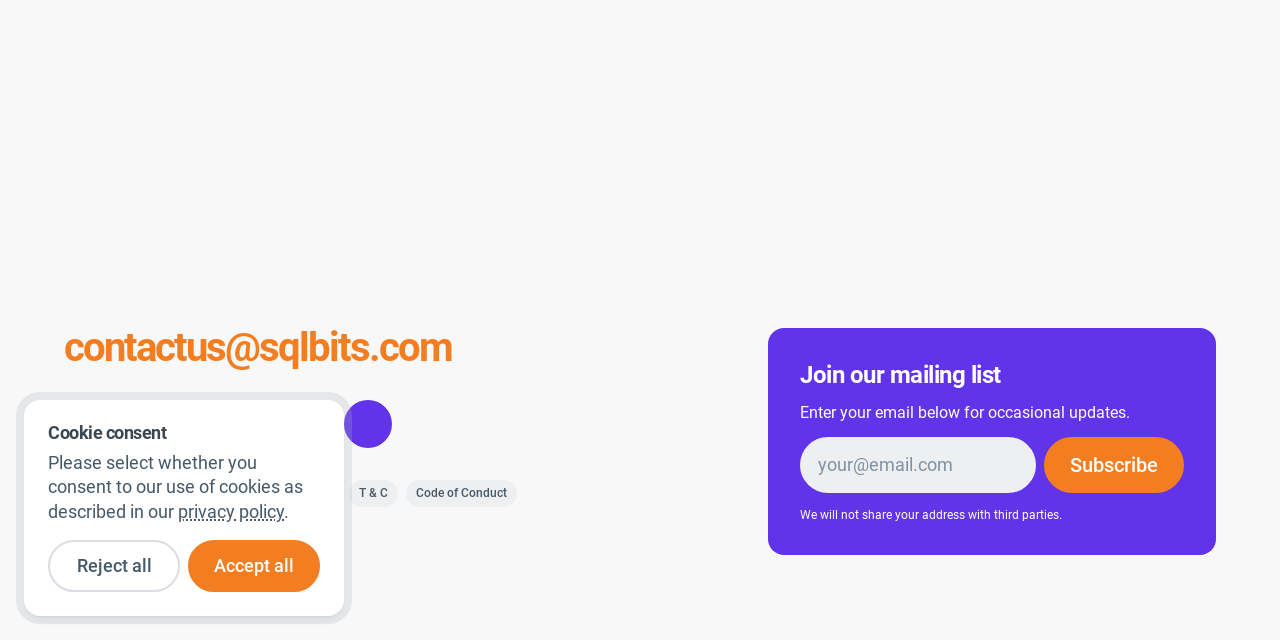Bounding box coordinates are specified in the format (top-left x, top-left y, bottom-right x, bottom-right y). All values are floating point numbers bounded between 0 and 1. Please provide the bounding box coordinate of the region this sentence describes: Reject all

[0.038, 0.843, 0.141, 0.925]